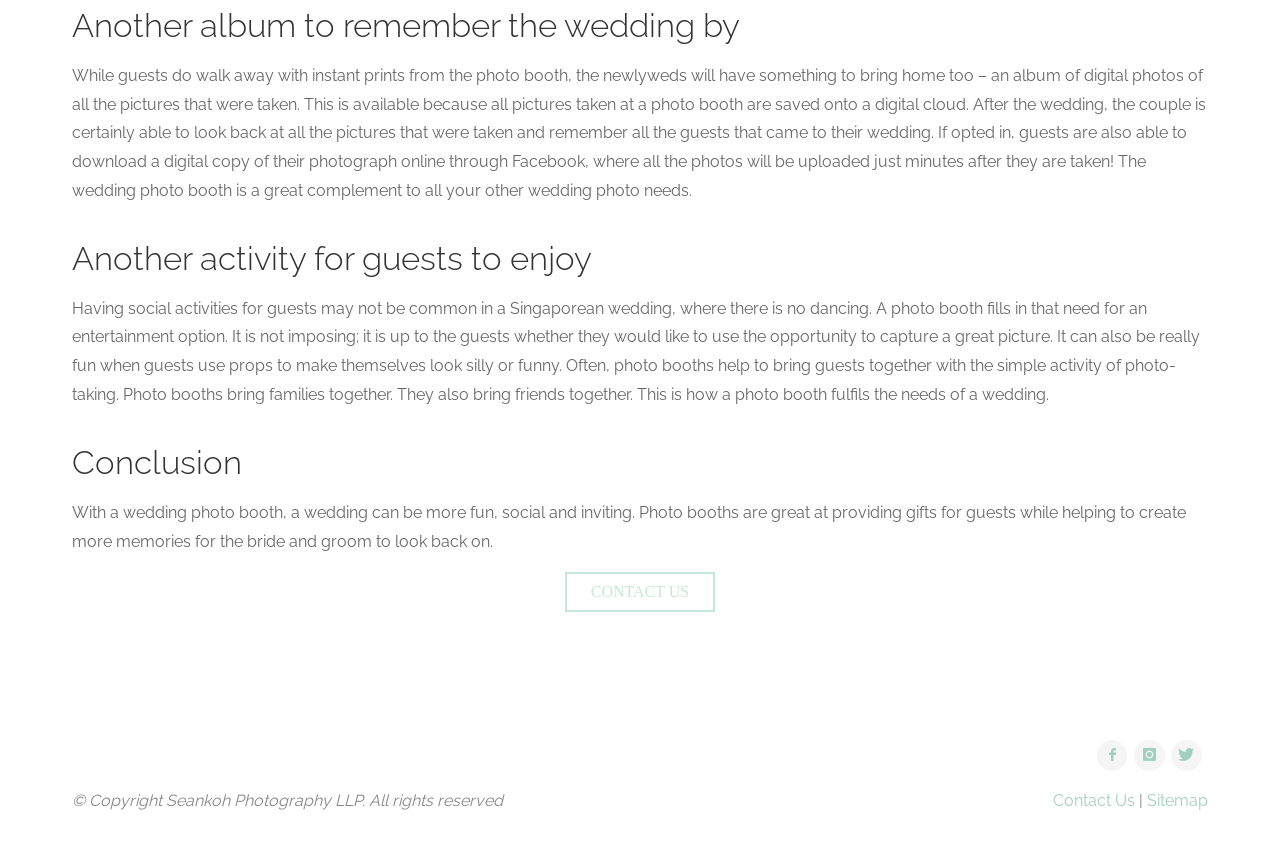What is the benefit of having a photo booth at a wedding?
Please interpret the details in the image and answer the question thoroughly.

The webpage states that photo booths help to bring guests together with the simple activity of photo-taking, which suggests that one of the benefits of having a photo booth at a wedding is that it fosters social interaction and community among the guests.